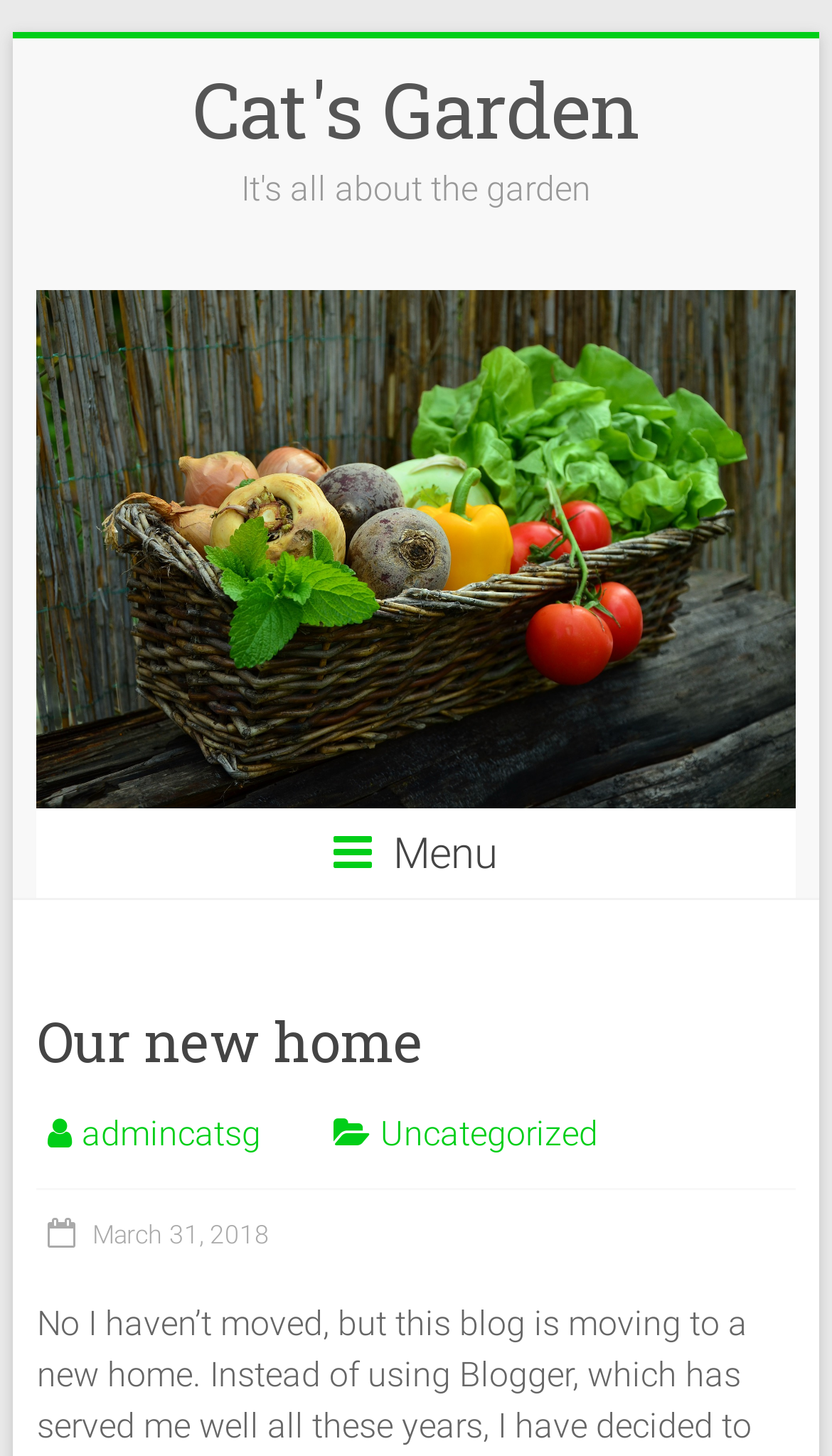Please find the main title text of this webpage.

Our new home